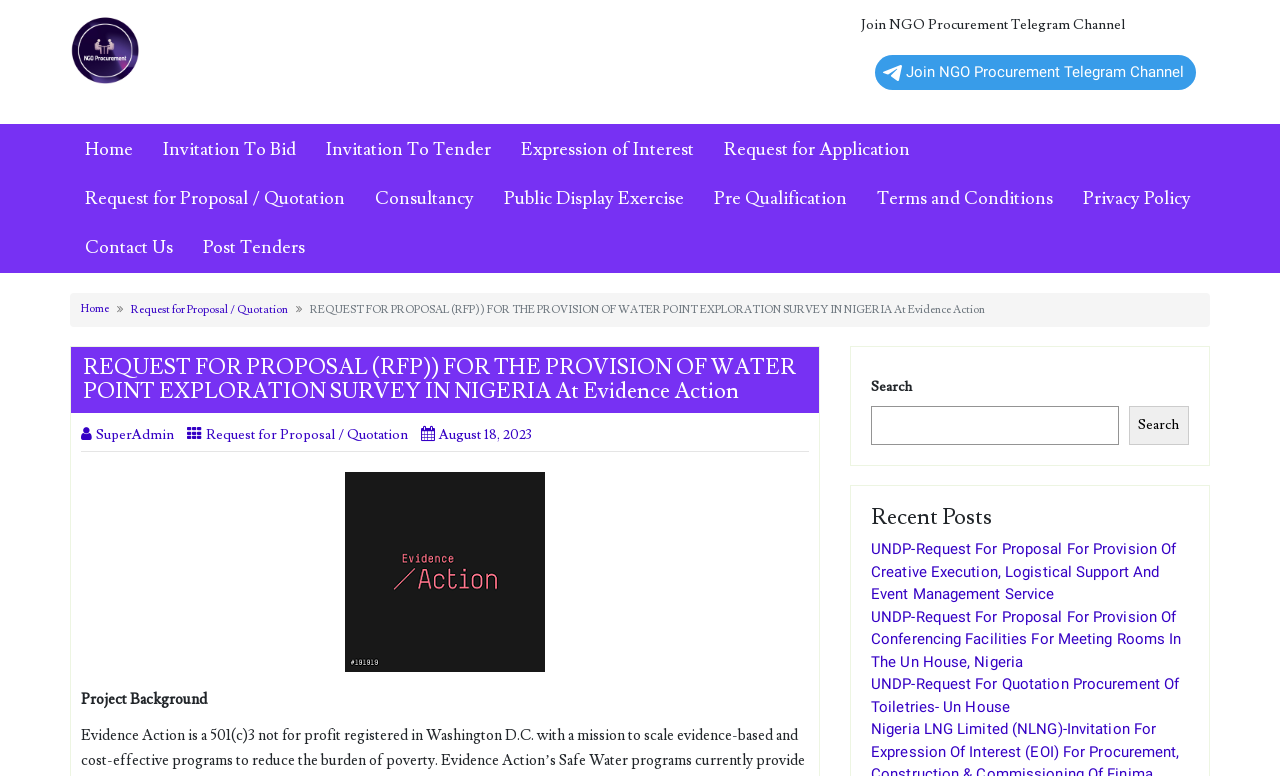What is the date of the RFP posting?
Refer to the image and respond with a one-word or short-phrase answer.

August 18, 2023